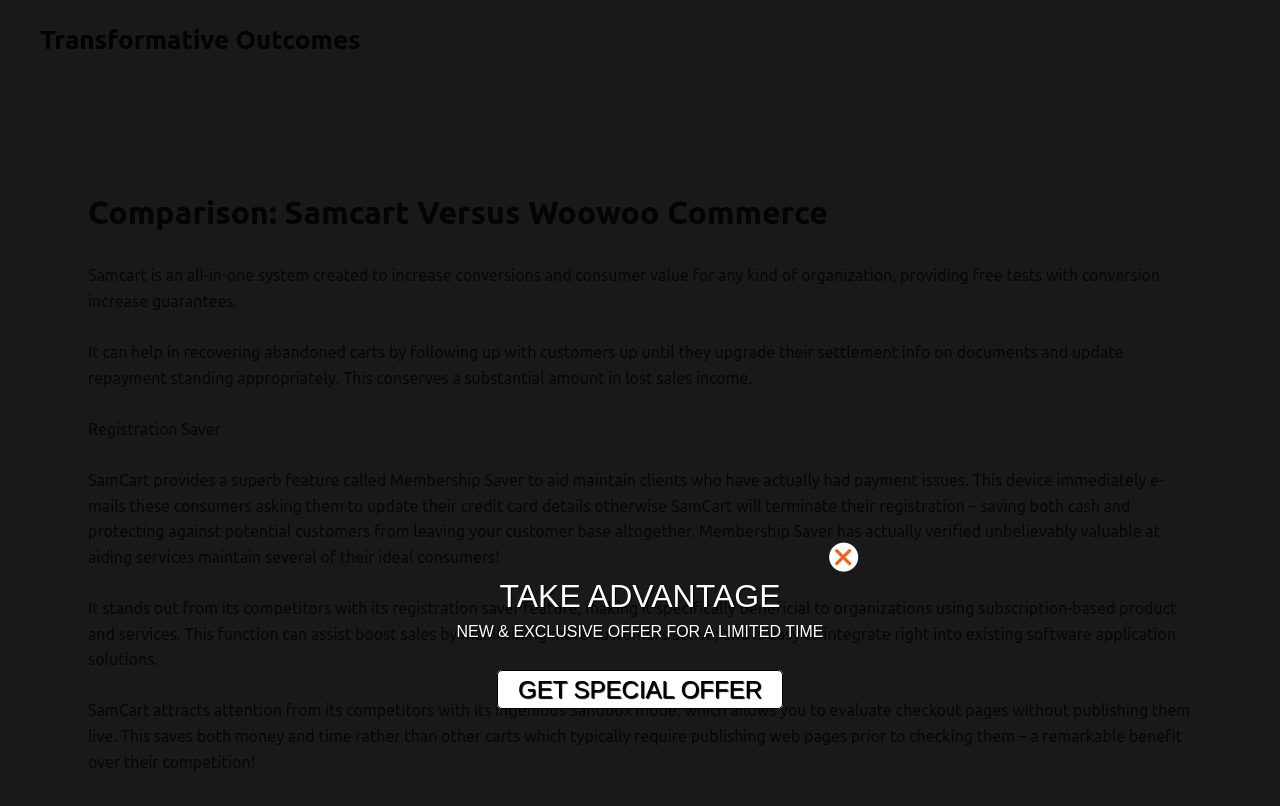Determine the main headline from the webpage and extract its text.

Comparison: Samcart Versus Woowoo Commerce